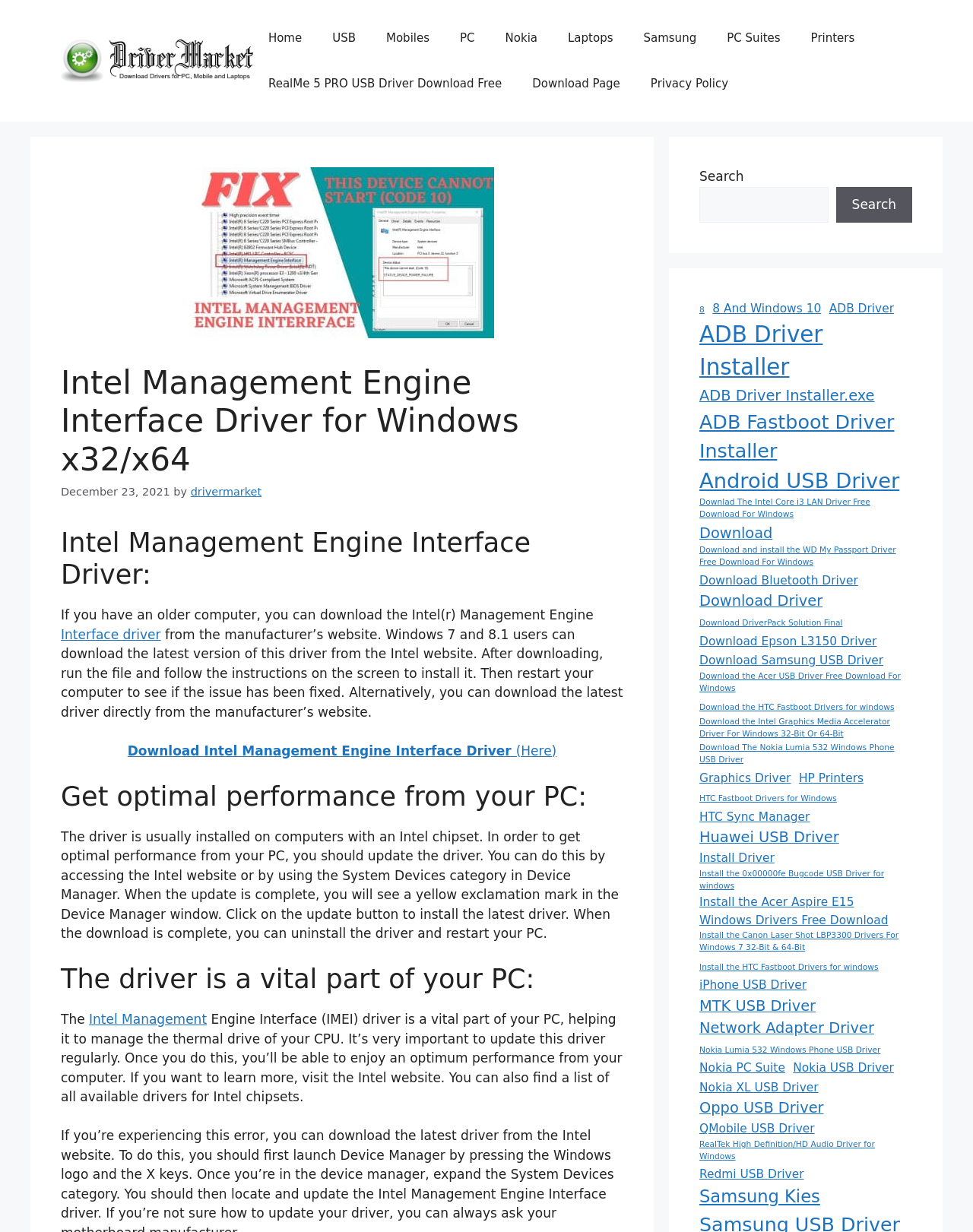What is the purpose of the Intel Management Engine Interface Driver?
Using the information from the image, answer the question thoroughly.

According to the webpage, the Intel Management Engine Interface Driver is a vital part of a PC, helping it to manage the thermal drive of the CPU. It's very important to update this driver regularly to enjoy optimal performance from the computer.